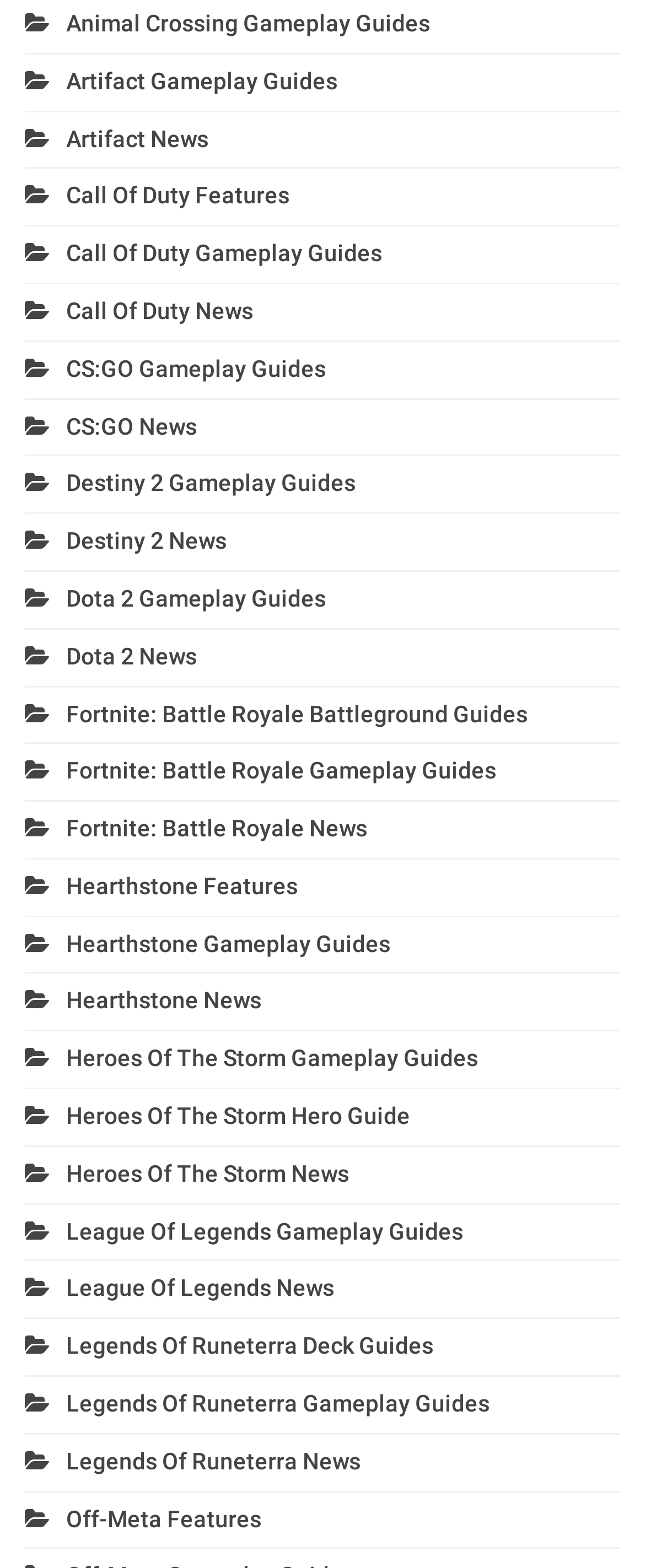Please identify the bounding box coordinates of the element's region that should be clicked to execute the following instruction: "Learn Hearthstone Features". The bounding box coordinates must be four float numbers between 0 and 1, i.e., [left, top, right, bottom].

[0.038, 0.556, 0.462, 0.573]